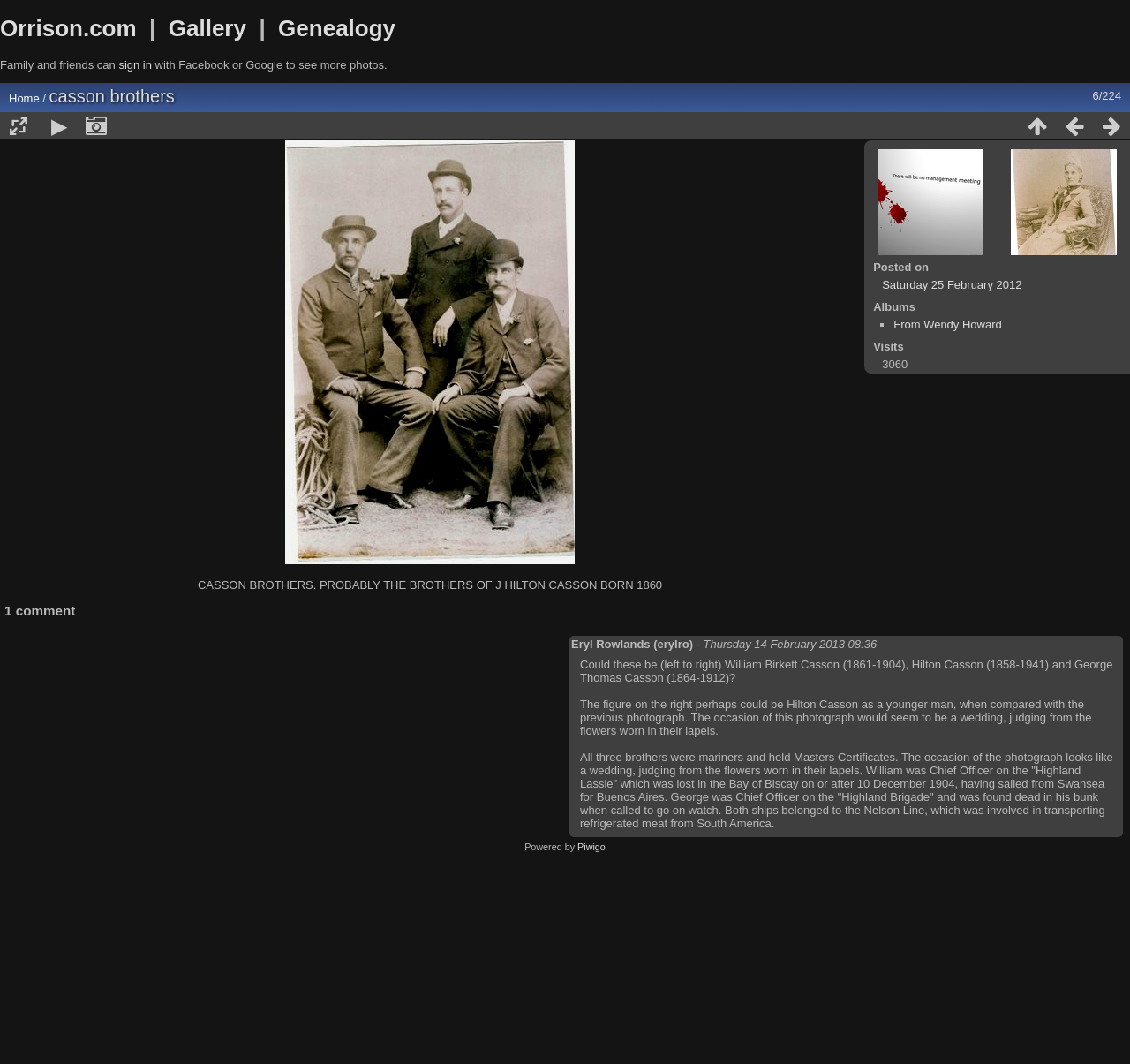Determine the bounding box coordinates of the clickable element to achieve the following action: 'Click to start old super mario bros game free download'. Provide the coordinates as four float values between 0 and 1, formatted as [left, top, right, bottom].

None